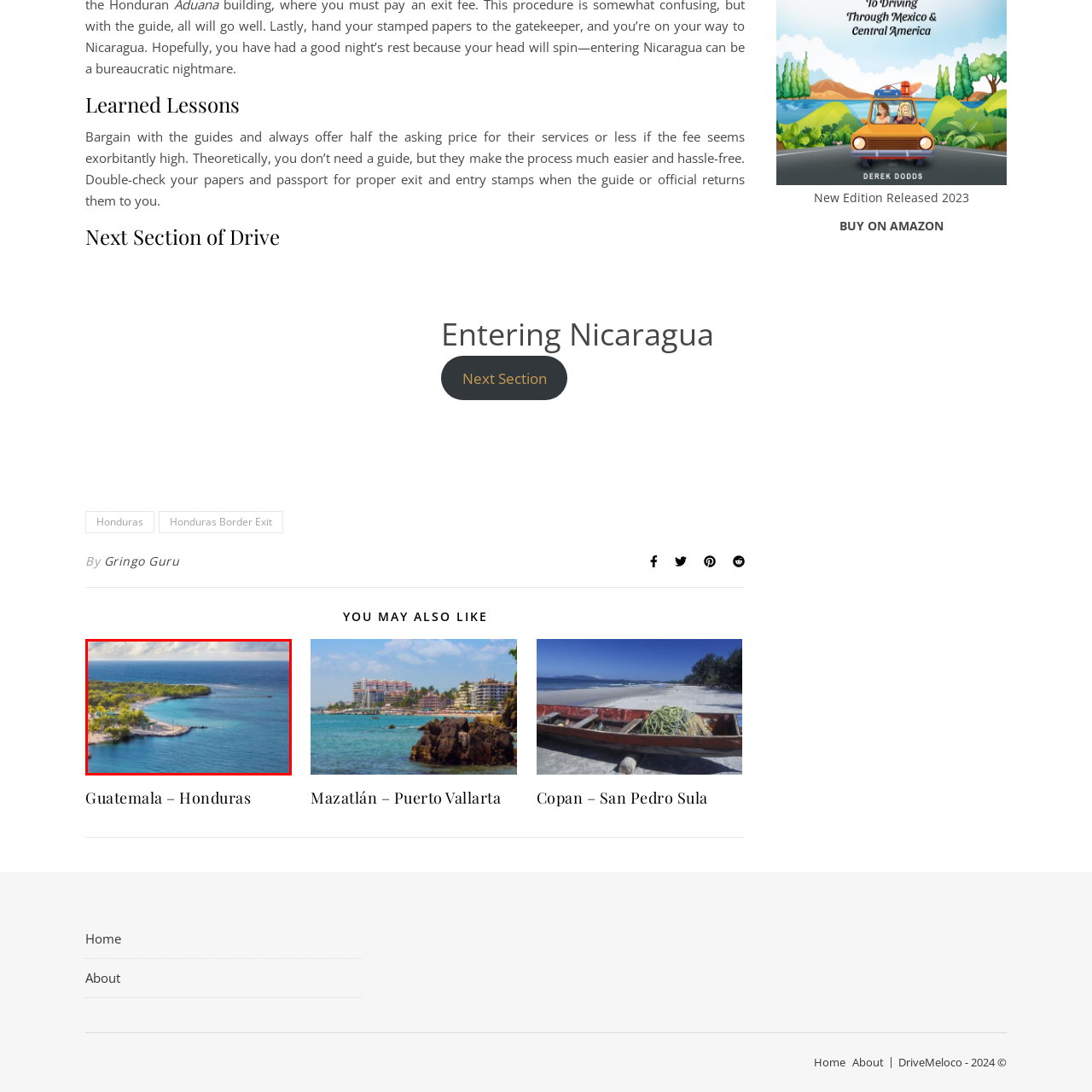Look at the photo within the red outline and describe it thoroughly.

This stunning aerial view captures the serene beauty of the coast between Guatemala and Honduras. The image showcases a tranquil blue ocean gently lapping against a sun-kissed shoreline adorned with lush greenery and sandy beaches. In the foreground, a wooden pier extends into the clear waters, adding a charming touch to the landscape. The vibrant foliage contrasts beautifully with the azure hues of the sea, while the distant horizon is painted with soft clouds, suggesting a perfect day for exploration or relaxation in this picturesque region.